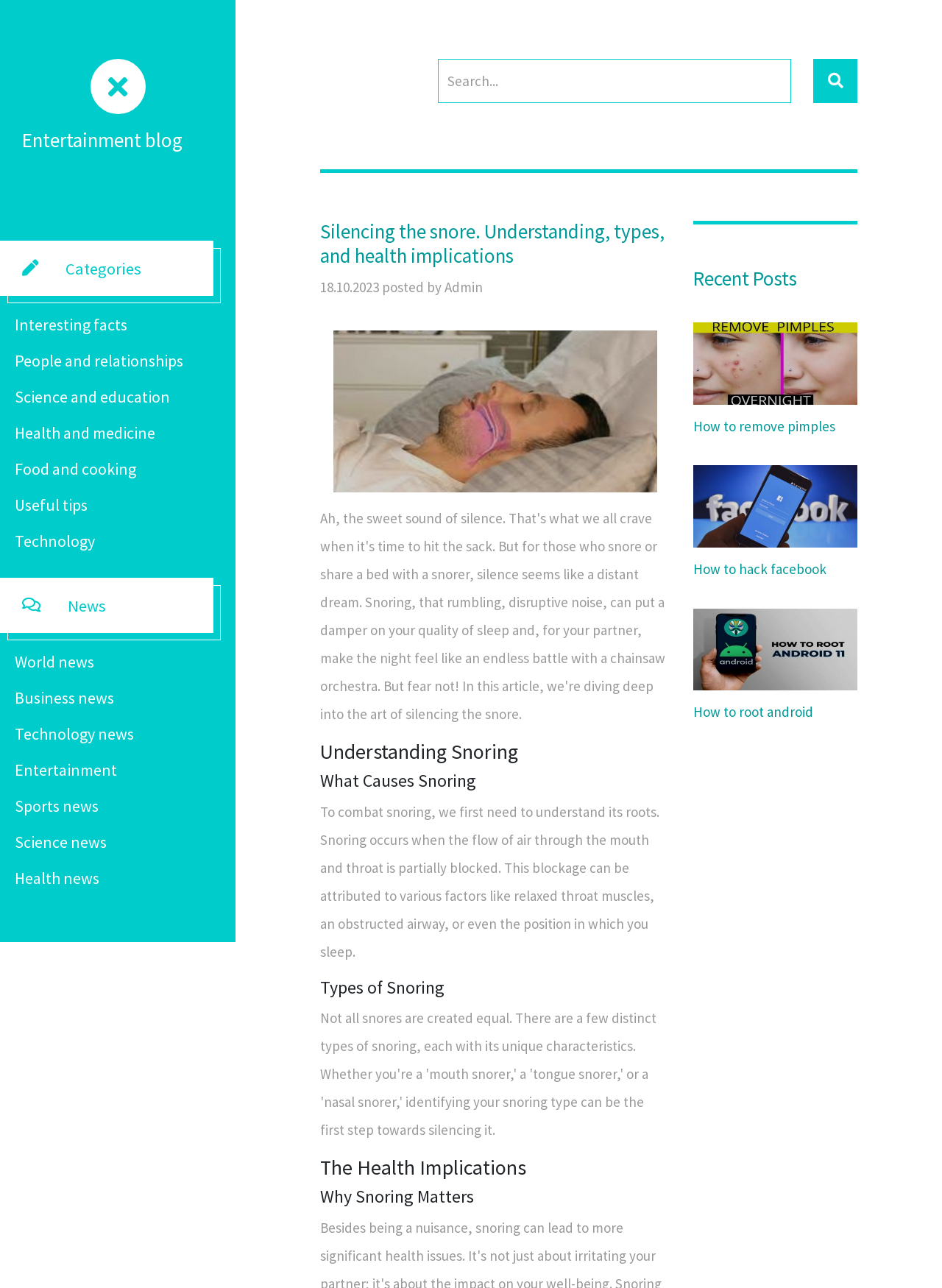What is the topic of the article?
Please answer the question as detailed as possible.

The topic of the article can be determined by reading the heading 'Silencing the snore. Understanding, types, and health implications' and the subheadings 'Understanding Snoring', 'What Causes Snoring', 'Types of Snoring', and 'The Health Implications'.